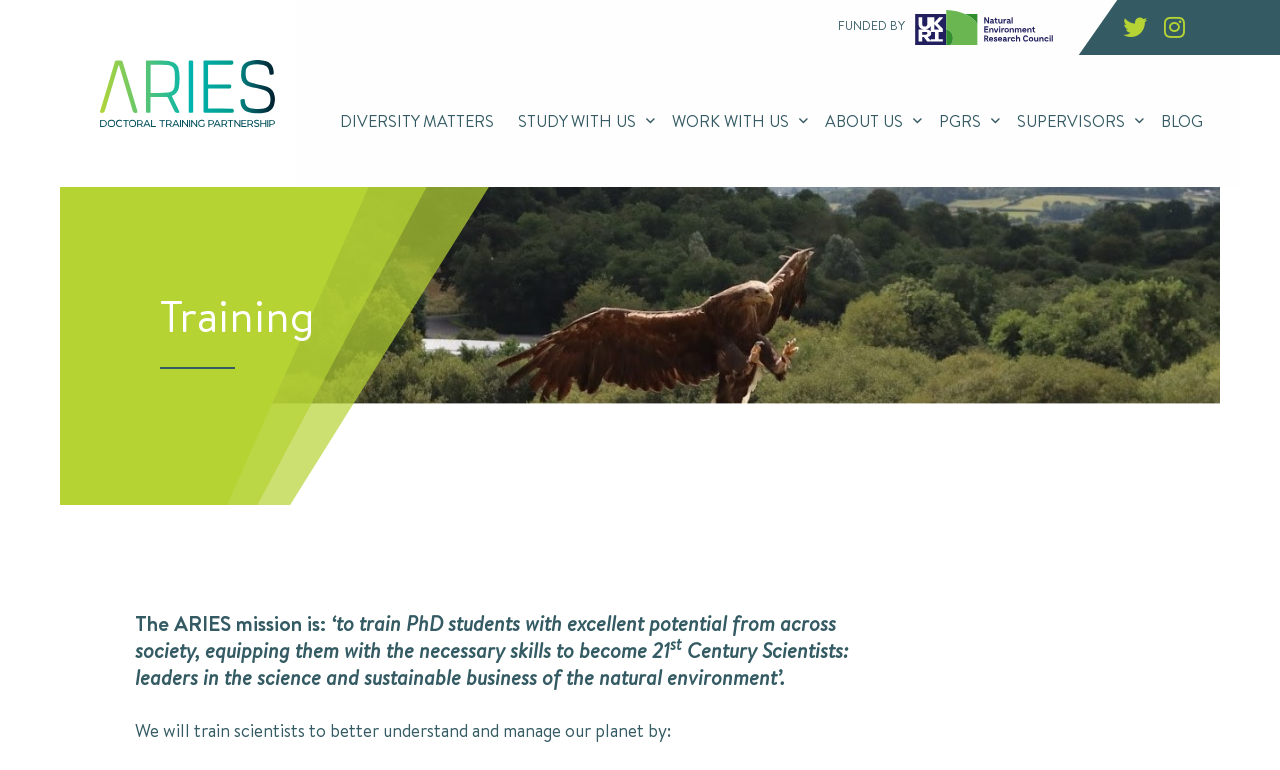Based on the element description PGRs, identify the bounding box coordinates for the UI element. The coordinates should be in the format (top-left x, top-left y, bottom-right x, bottom-right y) and within the 0 to 1 range.

[0.724, 0.136, 0.785, 0.177]